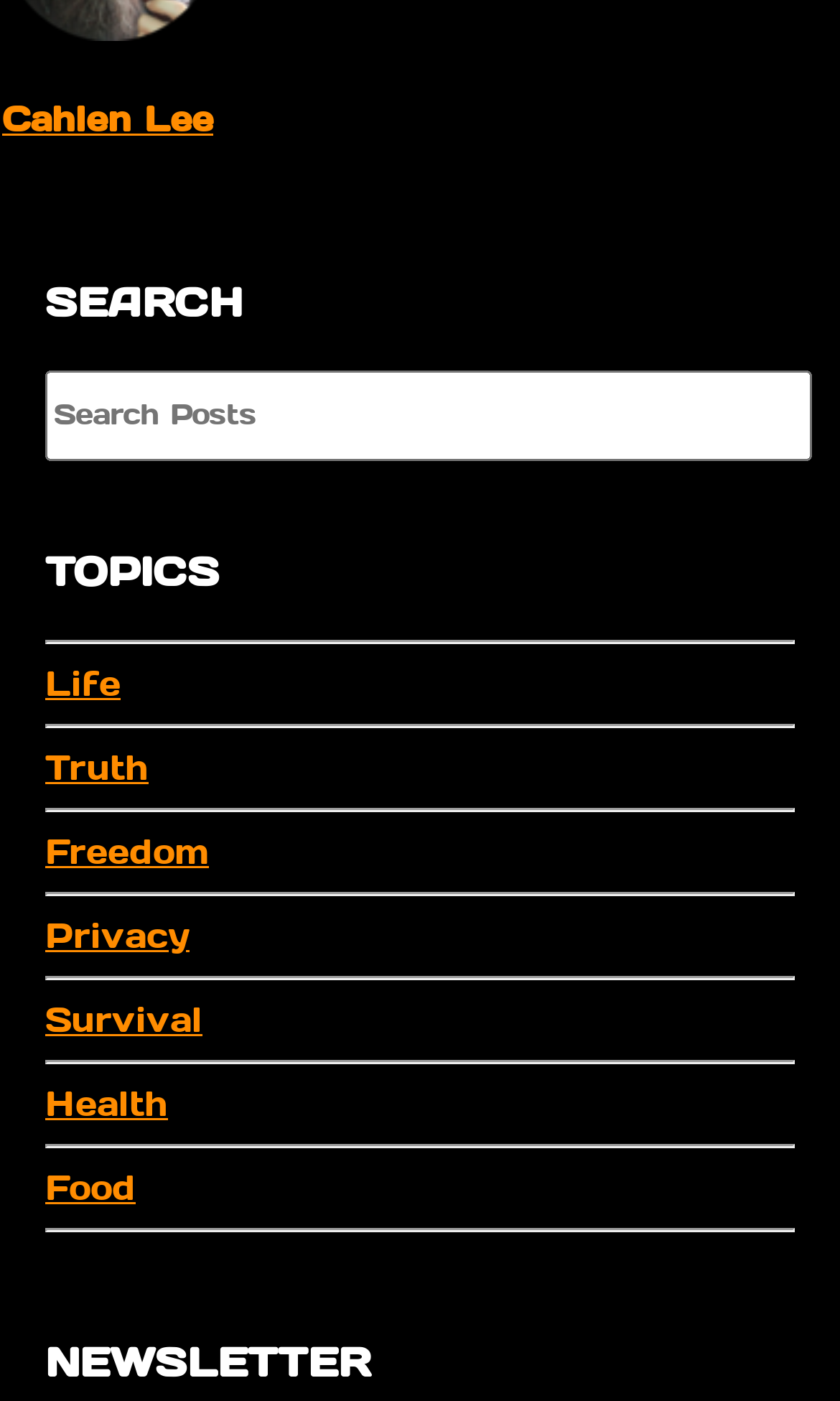Using the description "Health", predict the bounding box of the relevant HTML element.

[0.054, 0.772, 0.2, 0.804]